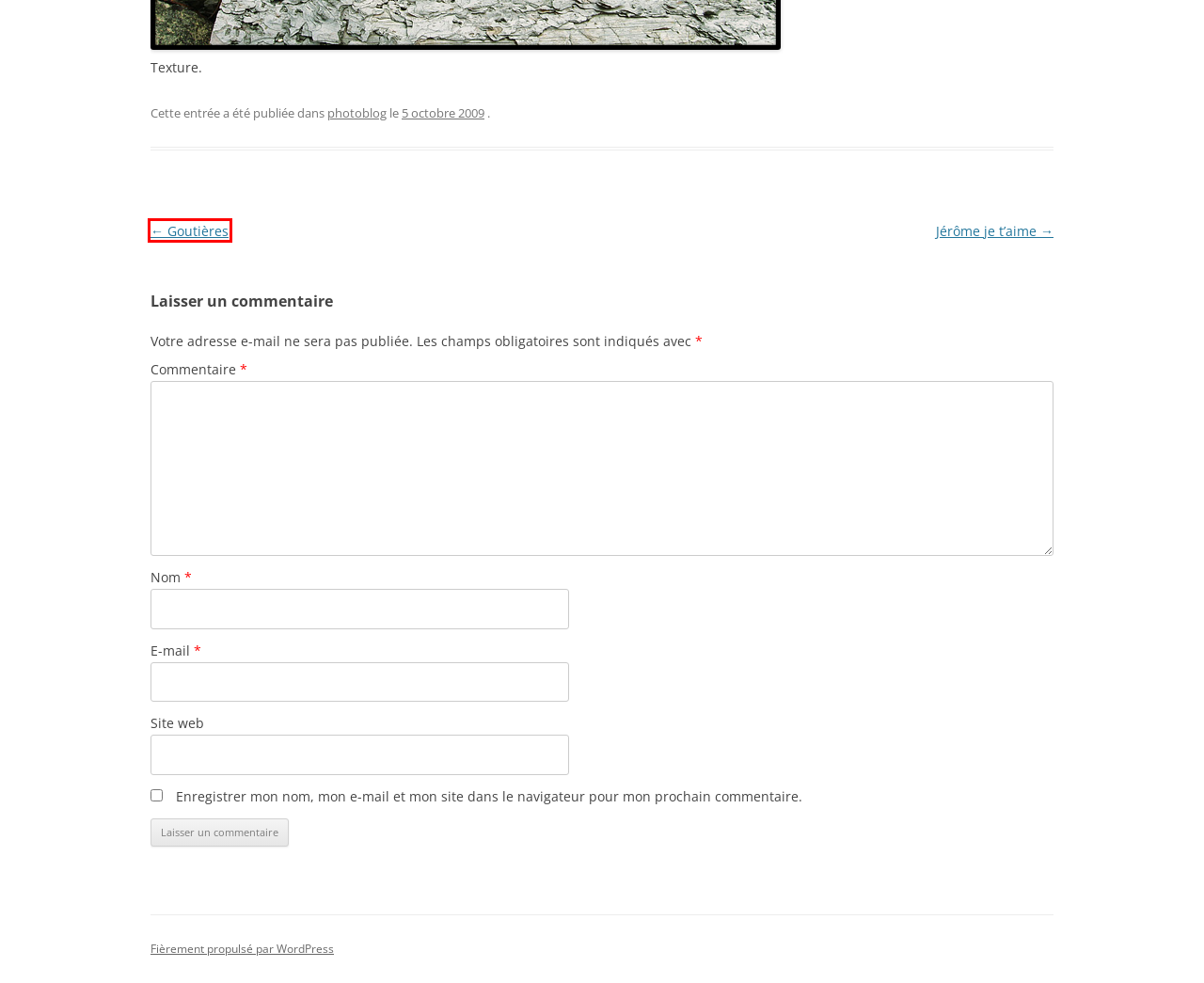You are provided with a screenshot of a webpage where a red rectangle bounding box surrounds an element. Choose the description that best matches the new webpage after clicking the element in the red bounding box. Here are the choices:
A. photoblog | egocyte
B. À propos | egocyte
C. Goutières | egocyte
D. Contact | egocyte
E. Blog Tool, Publishing Platform, and CMS – WordPress.org
F. Résumé | egocyte
G. Jérôme je t’aime | egocyte
H. Best of | egocyte

C